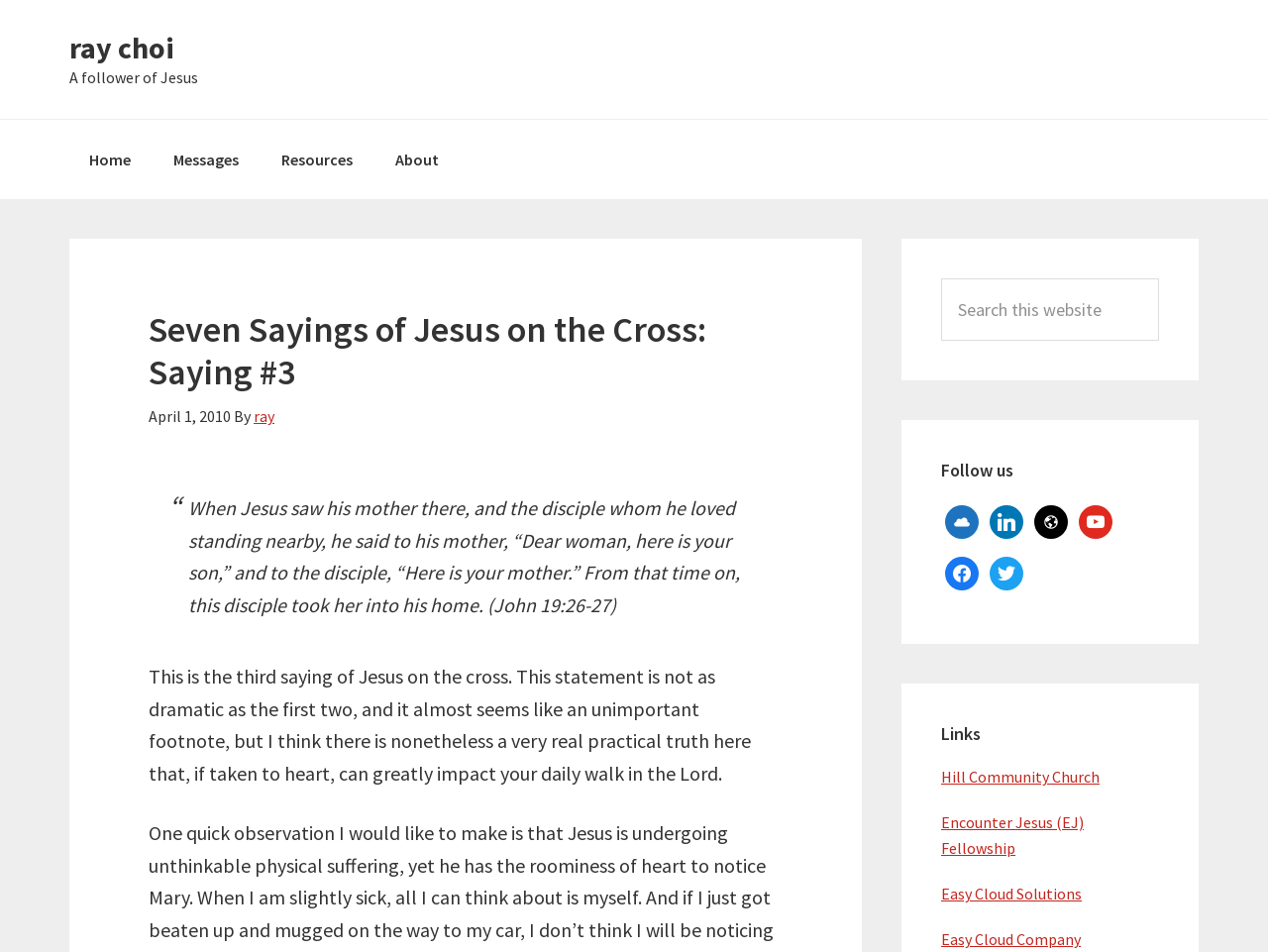Pinpoint the bounding box coordinates for the area that should be clicked to perform the following instruction: "Click the 'Home' link".

[0.055, 0.126, 0.119, 0.209]